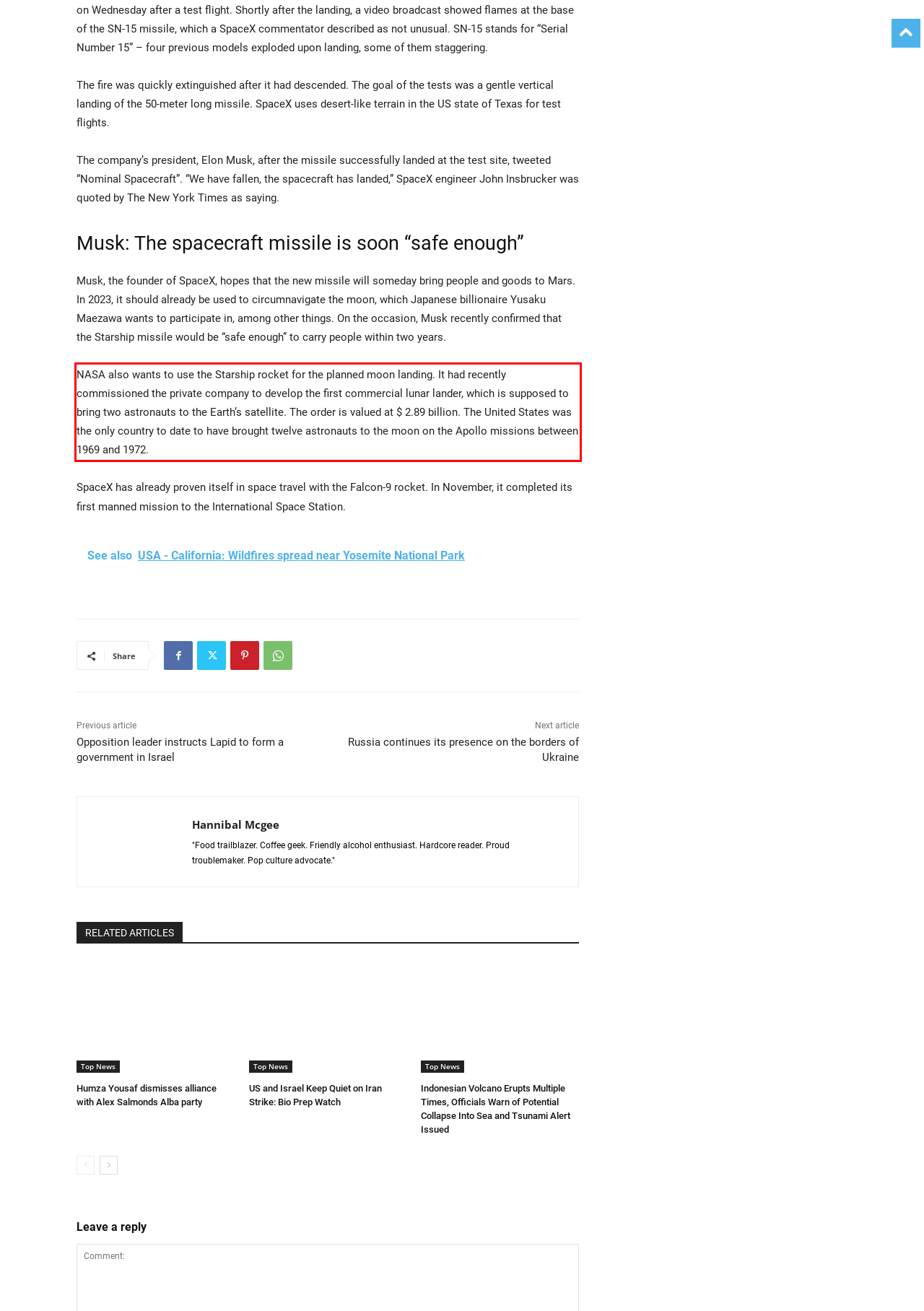Please extract the text content within the red bounding box on the webpage screenshot using OCR.

NASA also wants to use the Starship rocket for the planned moon landing. It had recently commissioned the private company to develop the first commercial lunar lander, which is supposed to bring two astronauts to the Earth’s satellite. The order is valued at $ 2.89 billion. The United States was the only country to date to have brought twelve astronauts to the moon on the Apollo missions between 1969 and 1972.